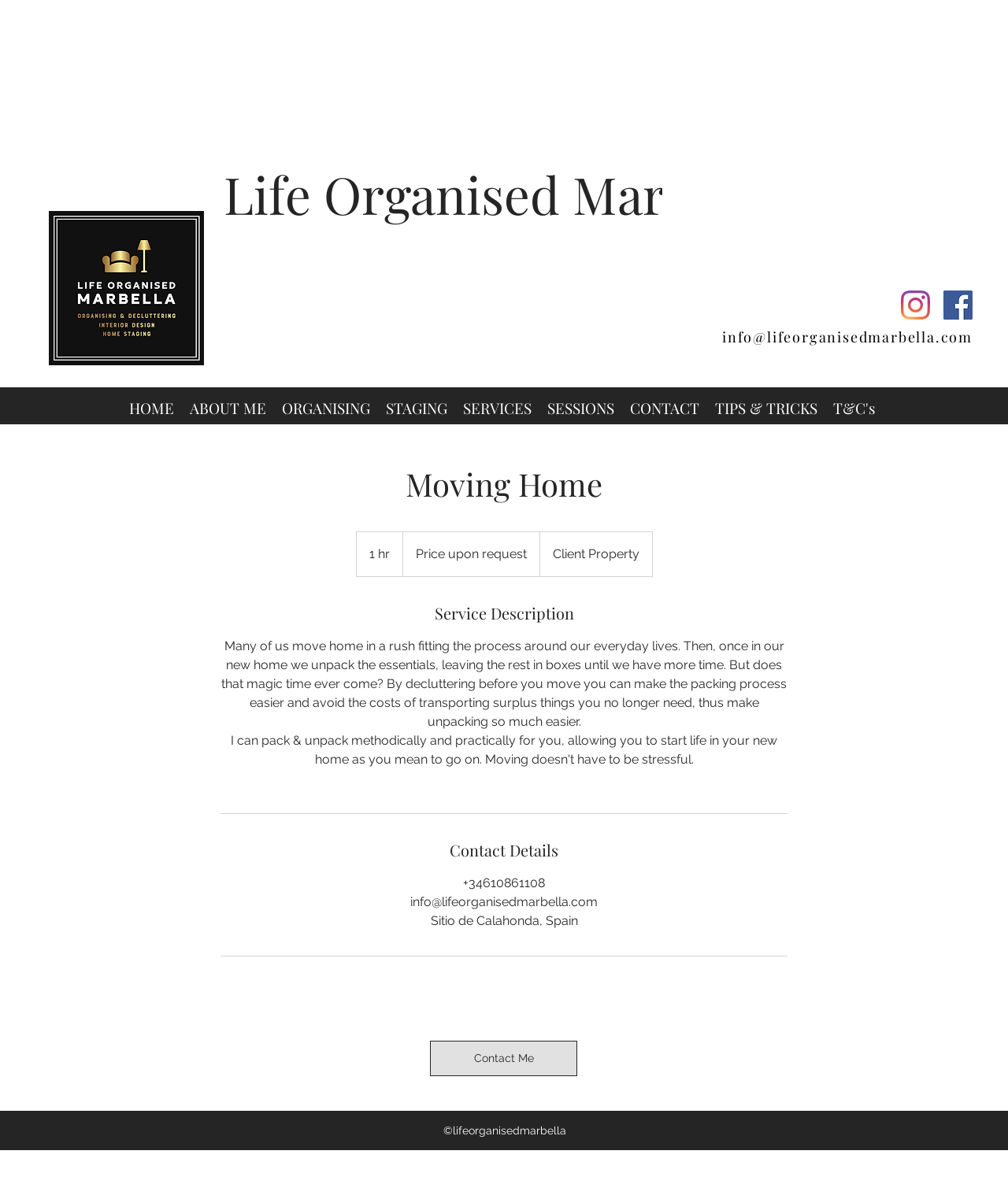Please locate the bounding box coordinates of the element that should be clicked to complete the given instruction: "Click the Contact Me link".

[0.427, 0.879, 0.573, 0.909]